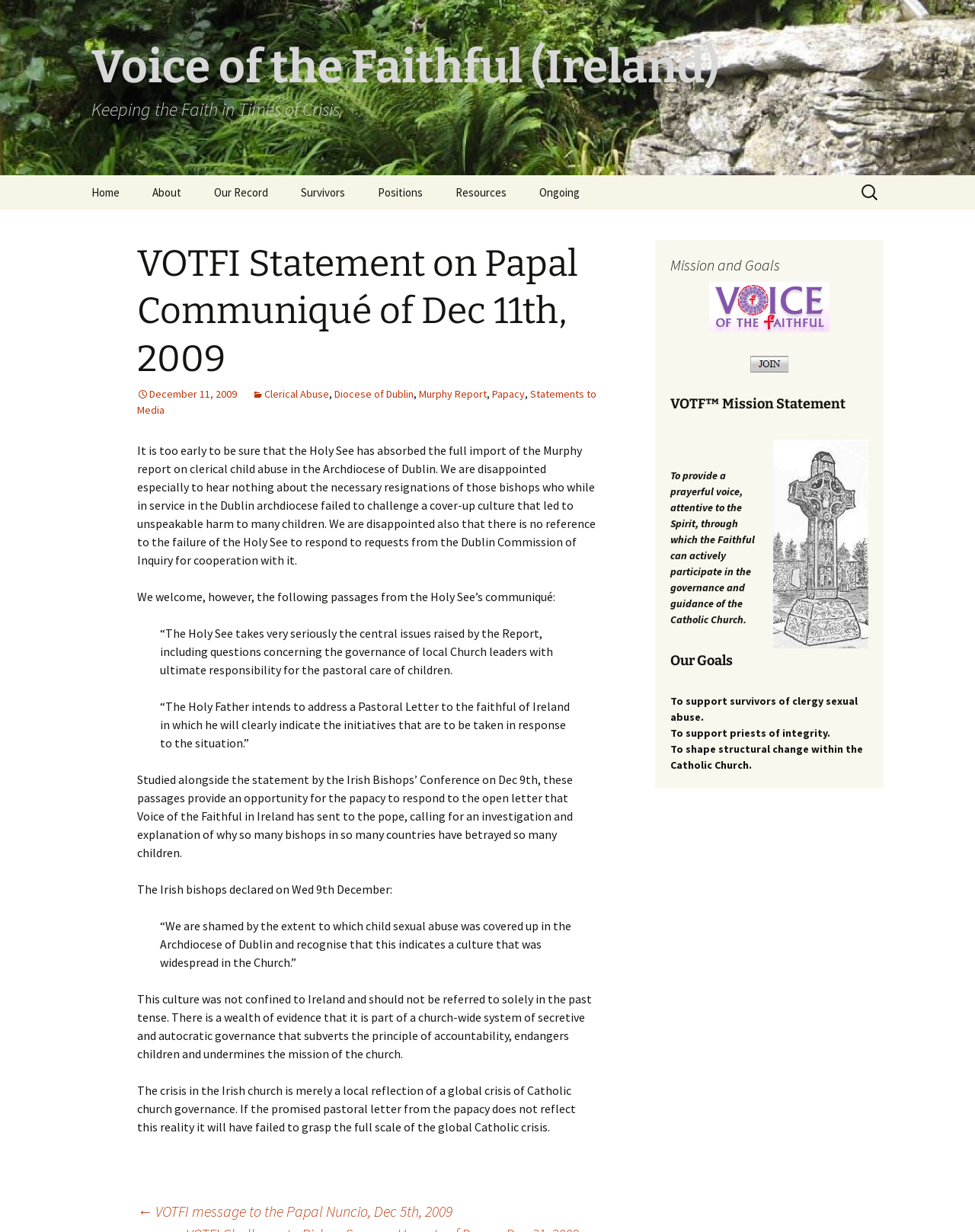What is the topic of the statement?
Based on the screenshot, answer the question with a single word or phrase.

Papal Communiqué of Dec 11th, 2009